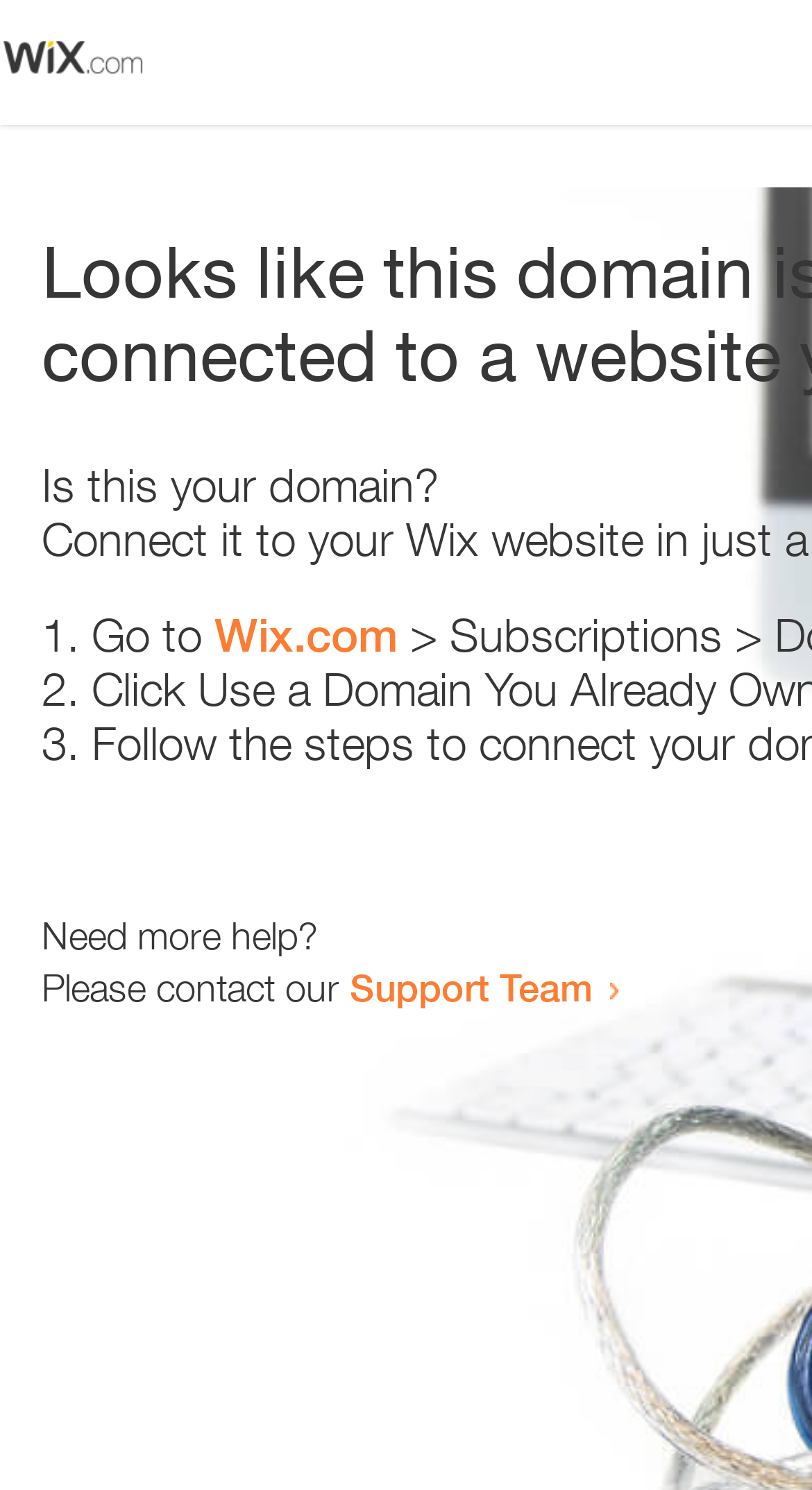Answer the following inquiry with a single word or phrase:
How many list items are there?

3